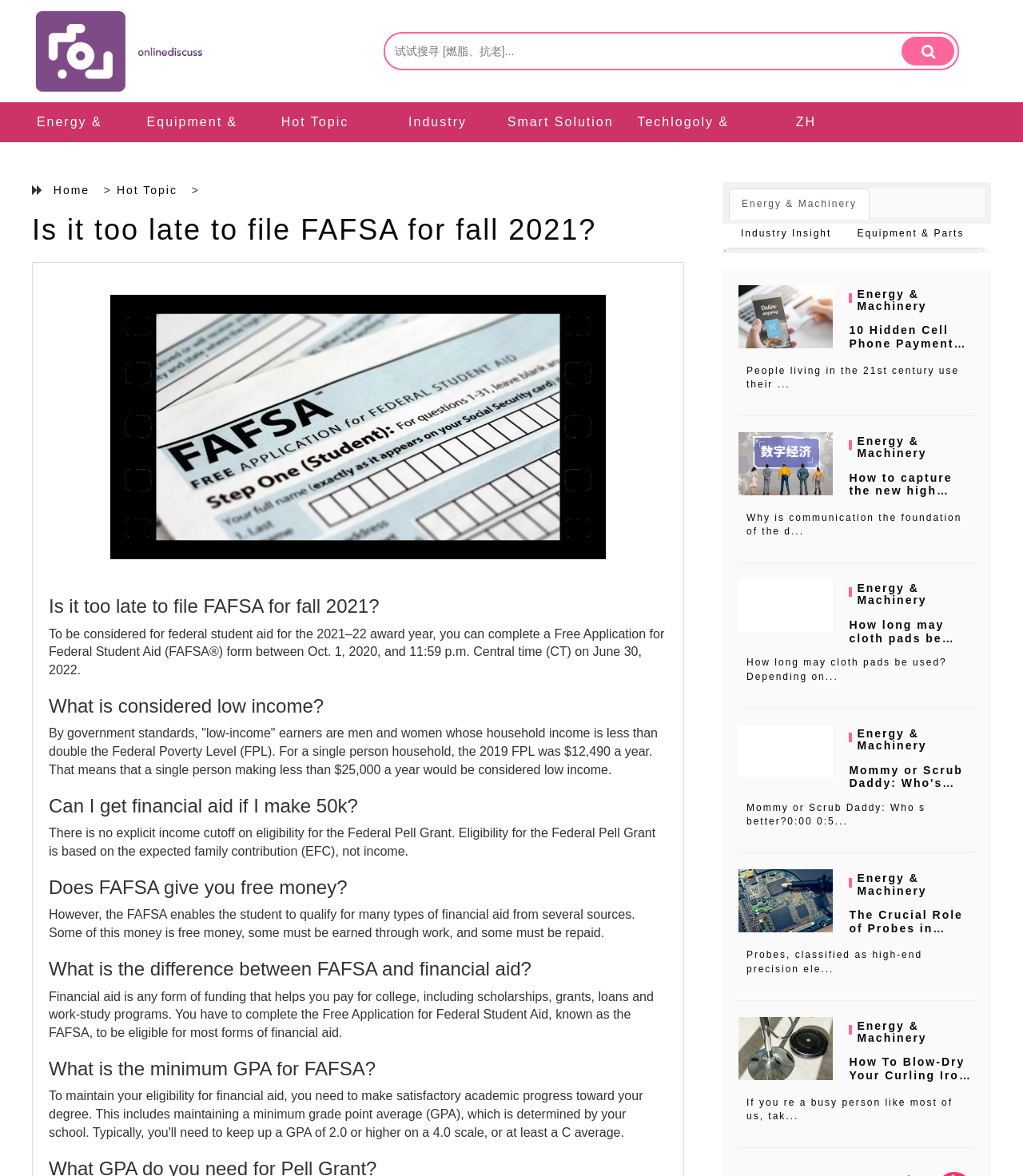Based on the element description "name="keyword" placeholder="试试搜寻 [燃脂、抗老]..."", predict the bounding box coordinates of the UI element.

[0.386, 0.037, 0.833, 0.05]